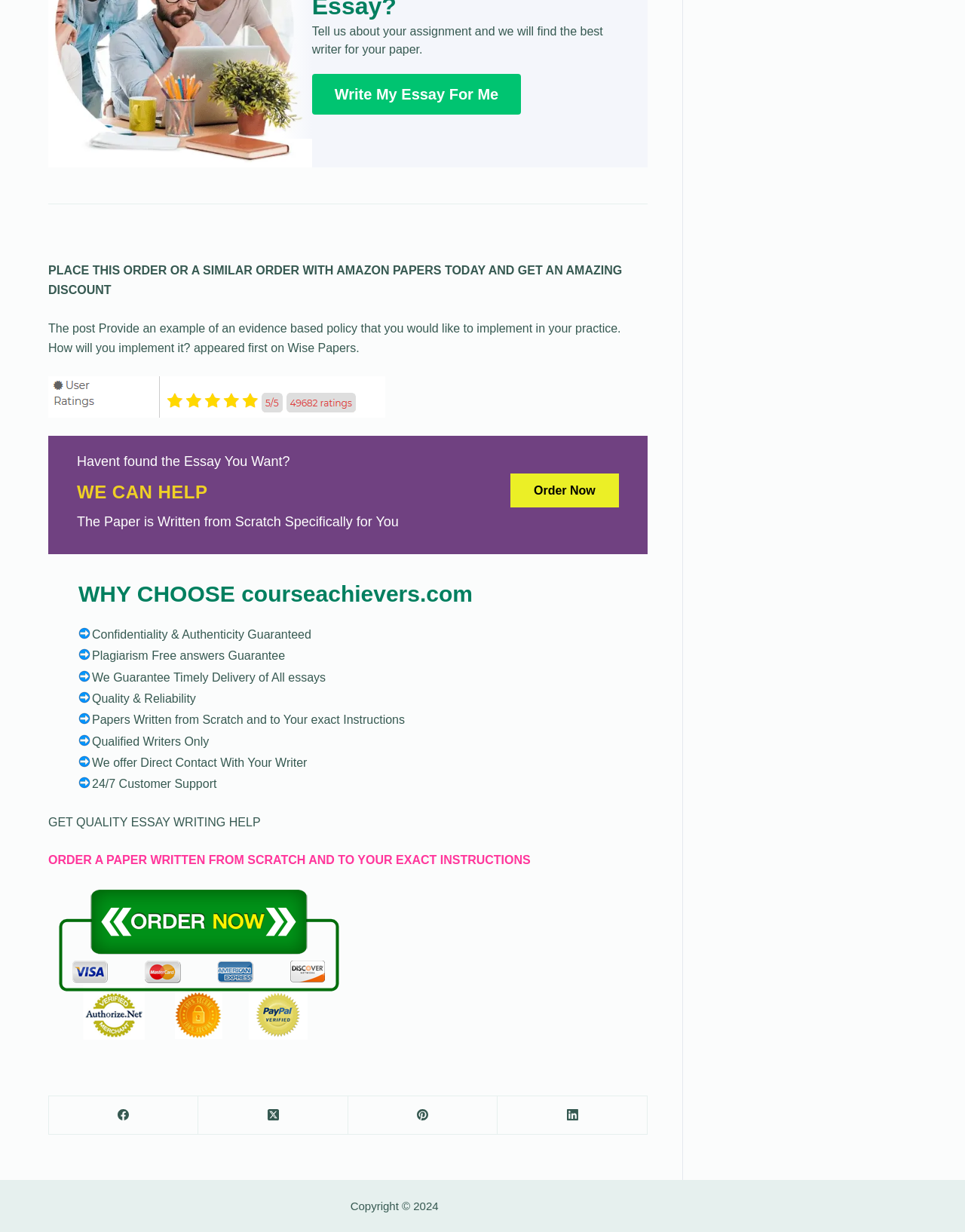What is the process of getting an essay written?
Answer with a single word or phrase by referring to the visual content.

Place an order and get a writer